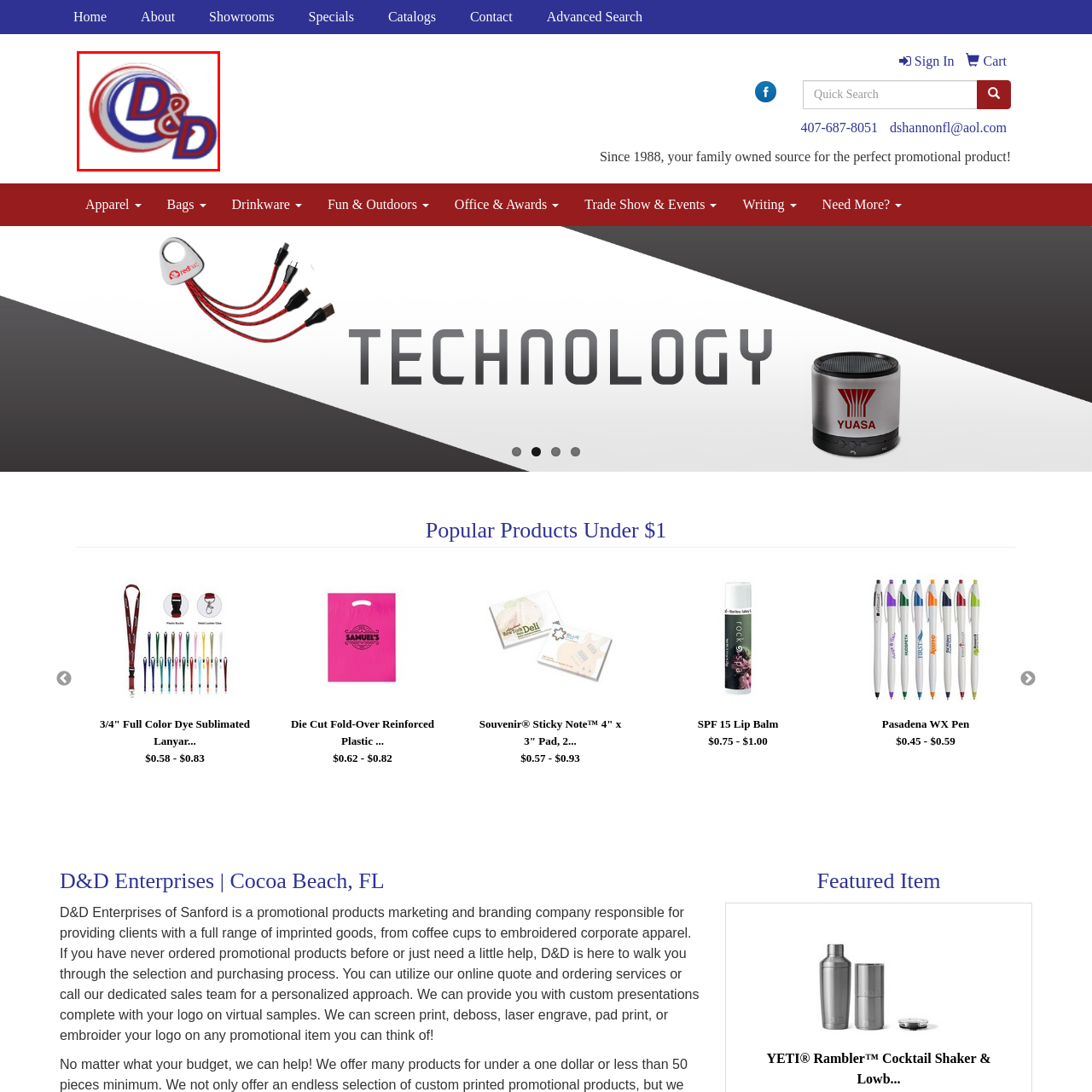Examine the portion within the green circle, What type of products does D&D Enterprises provide? 
Reply succinctly with a single word or phrase.

Promotional items